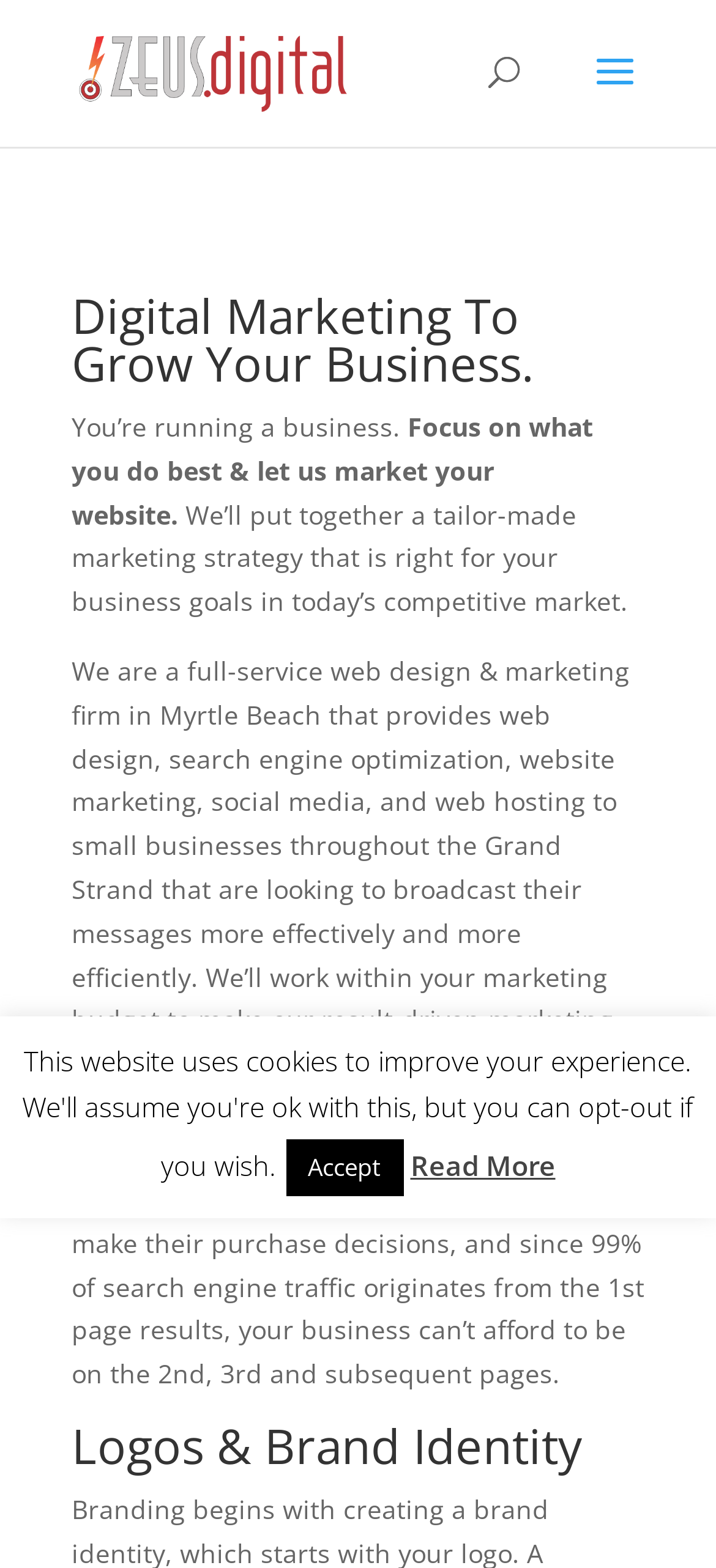Given the description of a UI element: "Accept", identify the bounding box coordinates of the matching element in the webpage screenshot.

[0.399, 0.727, 0.563, 0.763]